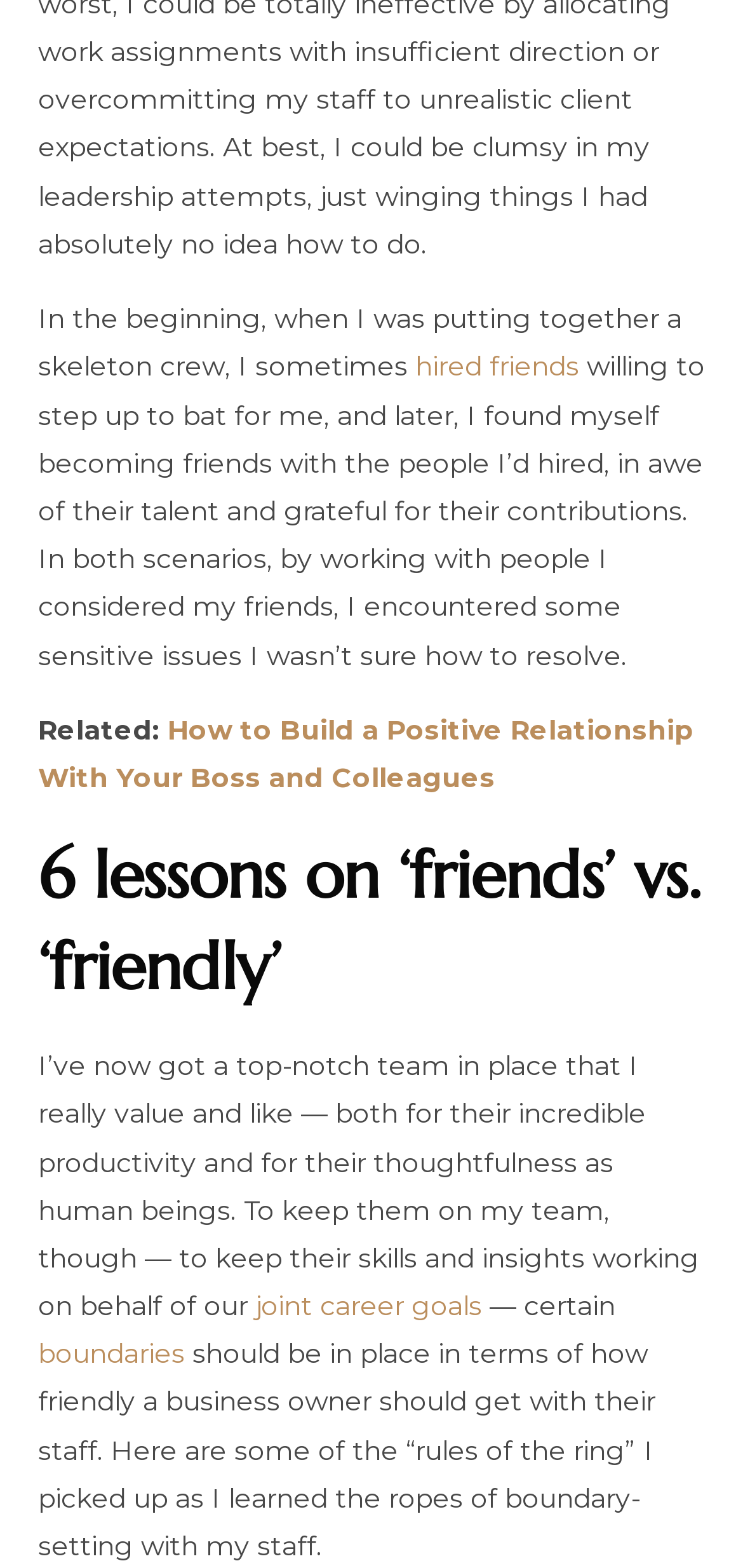Specify the bounding box coordinates (top-left x, top-left y, bottom-right x, bottom-right y) of the UI element in the screenshot that matches this description: joint career goals

[0.344, 0.822, 0.649, 0.844]